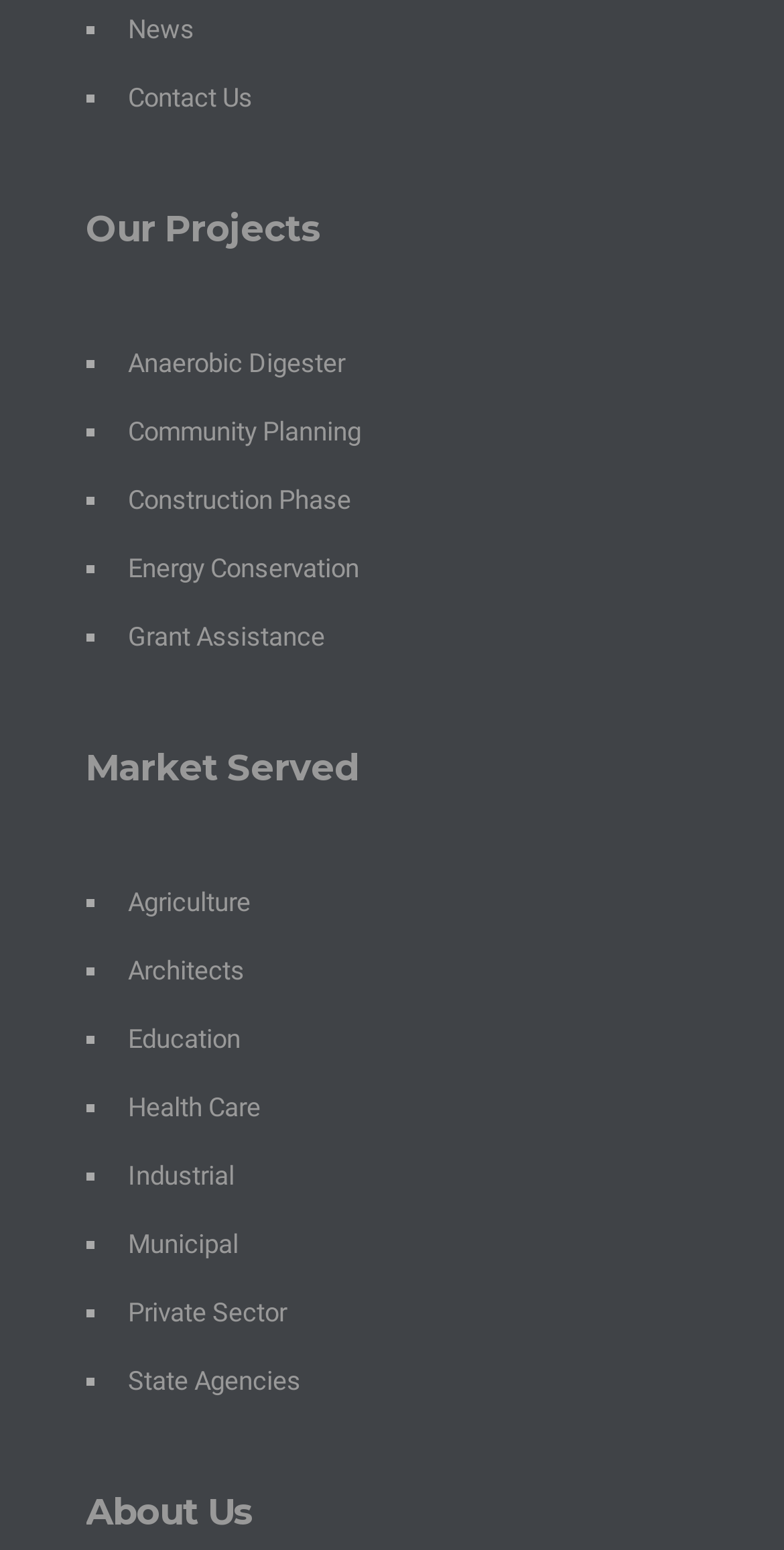Provide the bounding box for the UI element matching this description: "Education".

[0.163, 0.66, 0.306, 0.68]